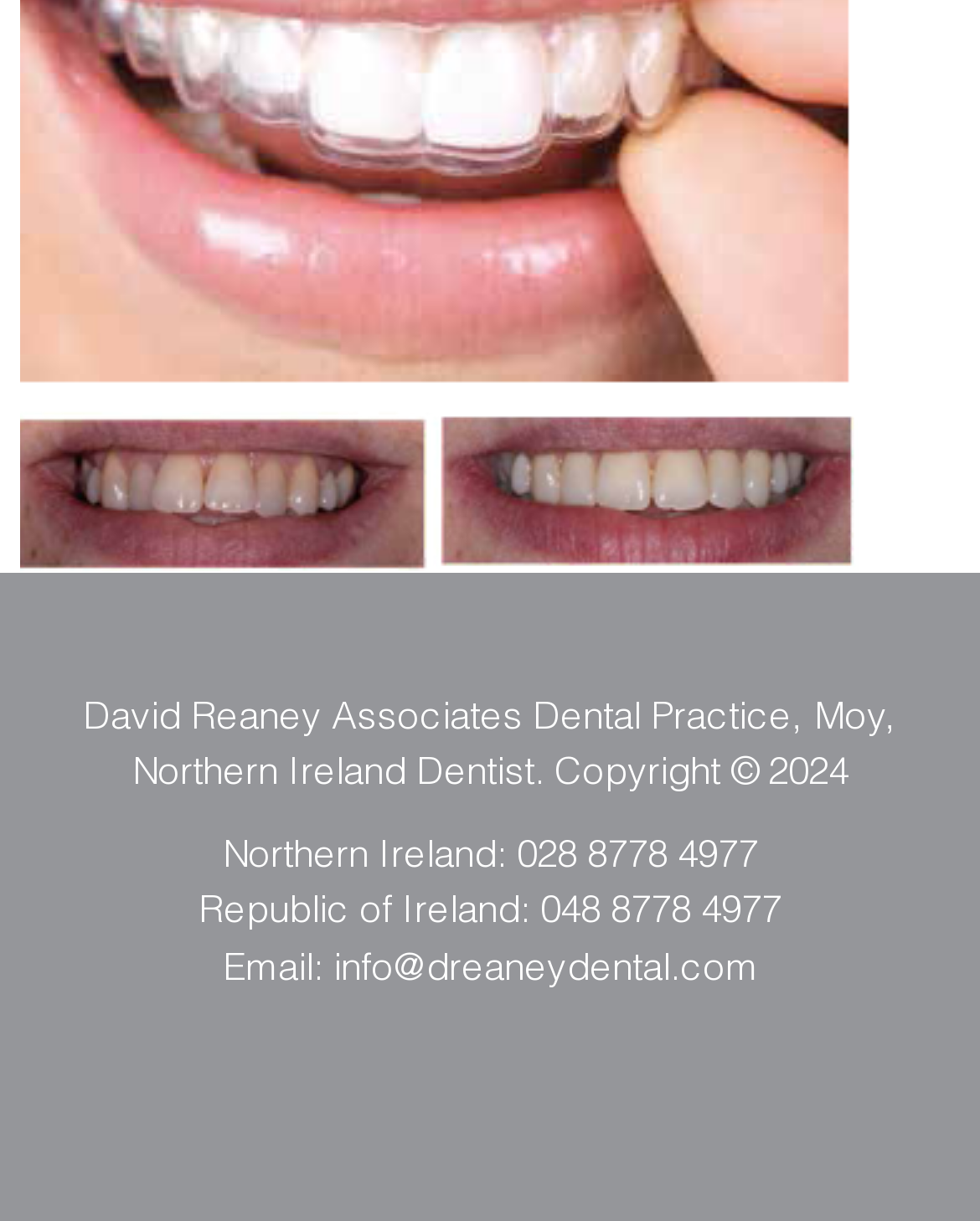Respond to the question below with a single word or phrase:
What is the email address of the dental practice?

info@dreaneydental.com